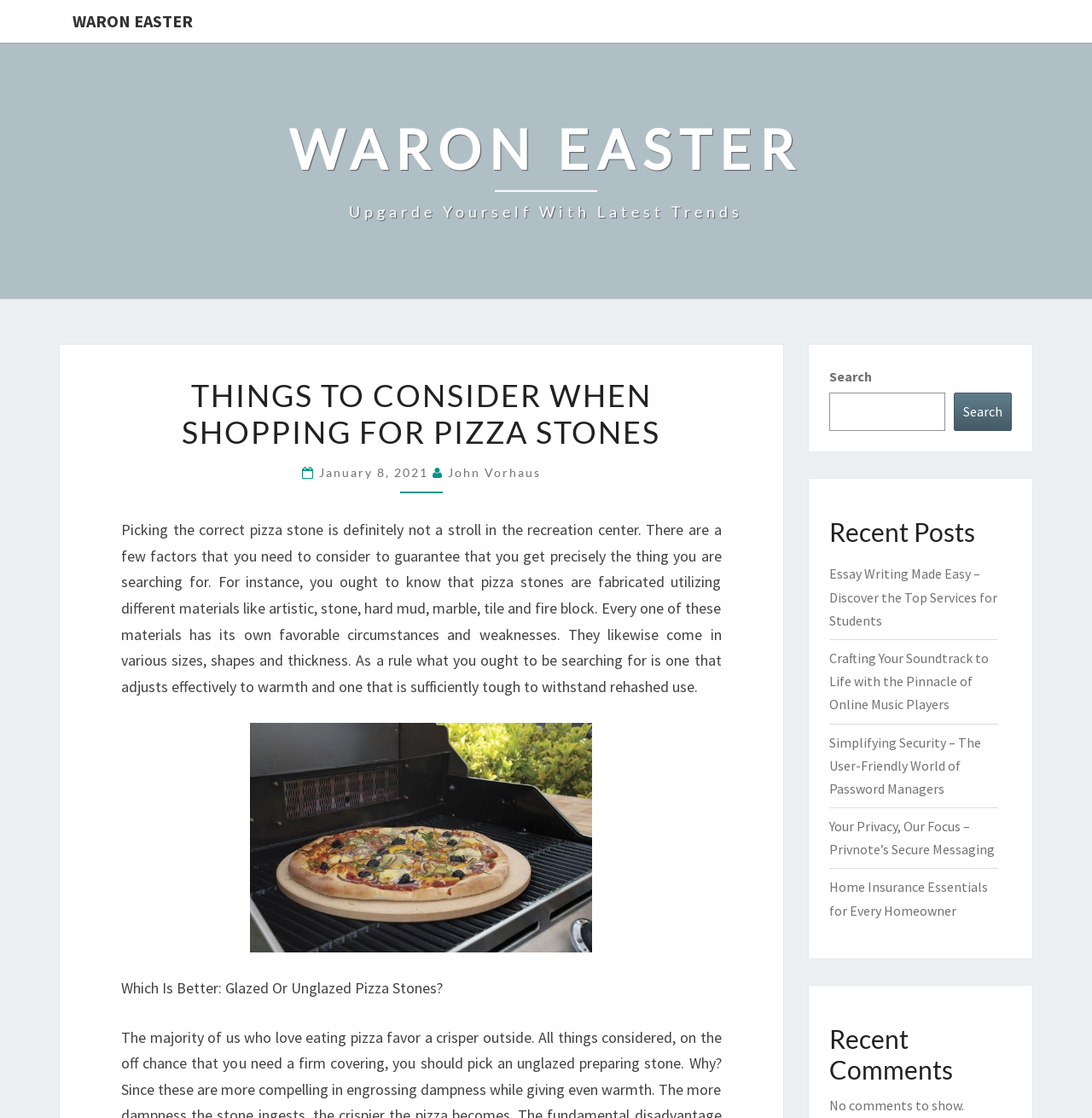Please specify the bounding box coordinates of the clickable region necessary for completing the following instruction: "Check recent posts". The coordinates must consist of four float numbers between 0 and 1, i.e., [left, top, right, bottom].

[0.759, 0.462, 0.927, 0.49]